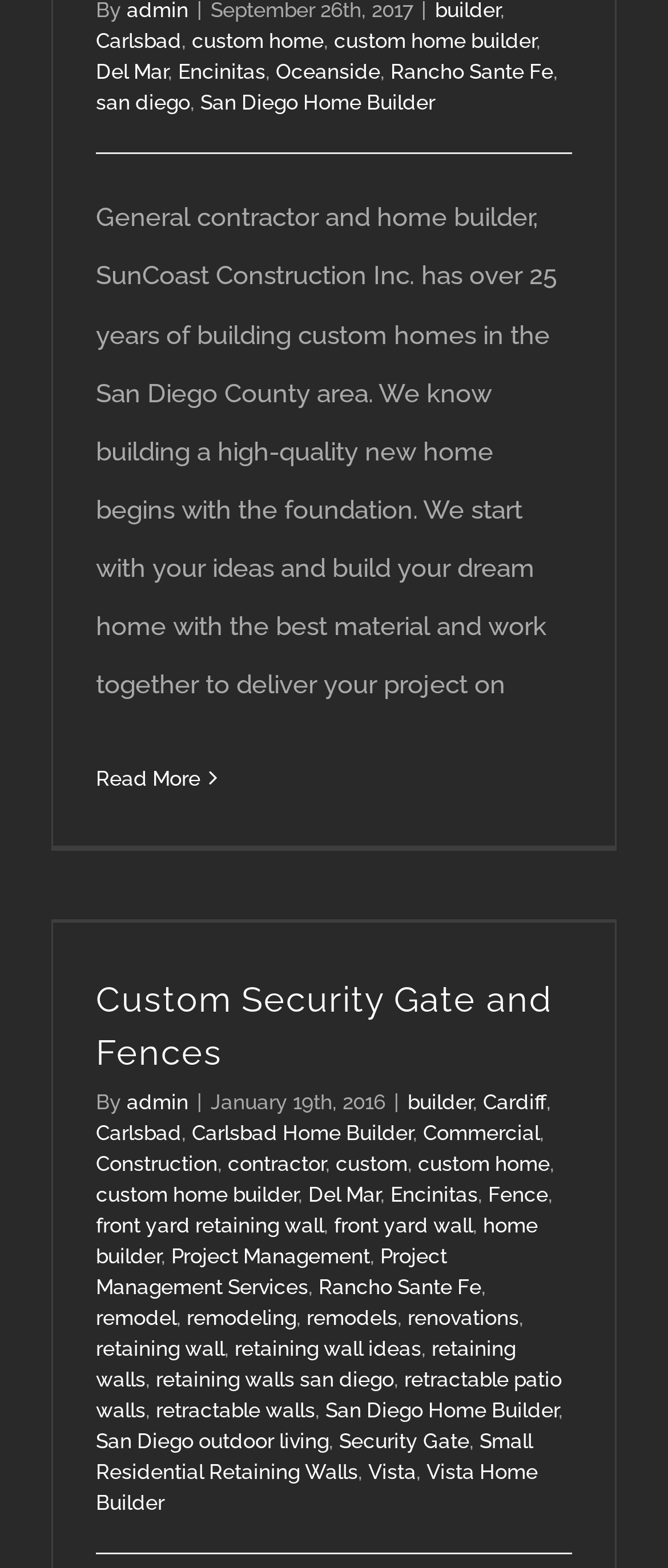Please answer the following query using a single word or phrase: 
What is the name of the company?

SunCoast Construction Inc.